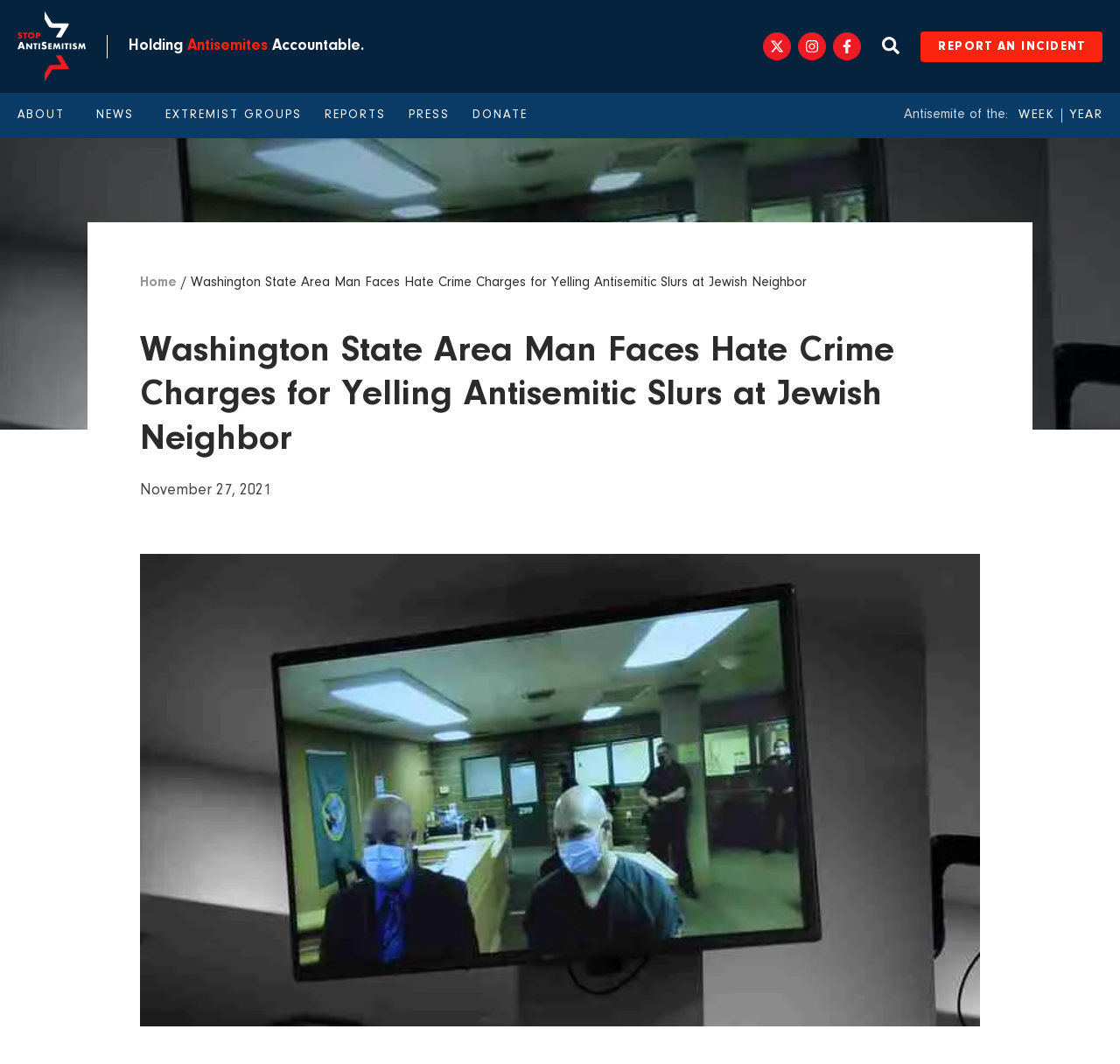Locate the bounding box coordinates of the element that needs to be clicked to carry out the instruction: "Click the 'REPORT AN INCIDENT' link". The coordinates should be given as four float numbers ranging from 0 to 1, i.e., [left, top, right, bottom].

[0.822, 0.029, 0.984, 0.058]